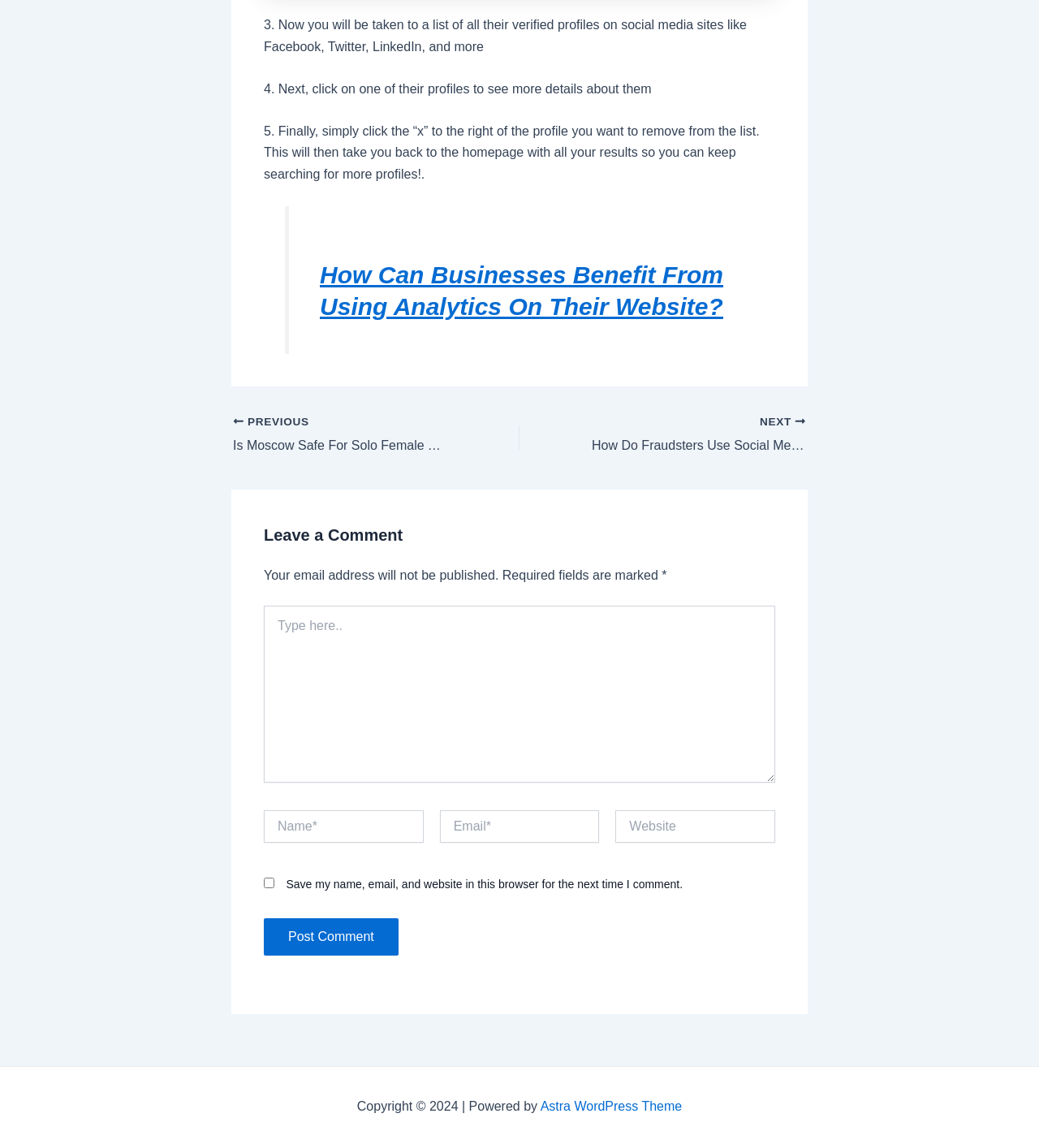Determine the bounding box coordinates for the area you should click to complete the following instruction: "Click the 'Post Comment' button".

[0.254, 0.8, 0.383, 0.832]